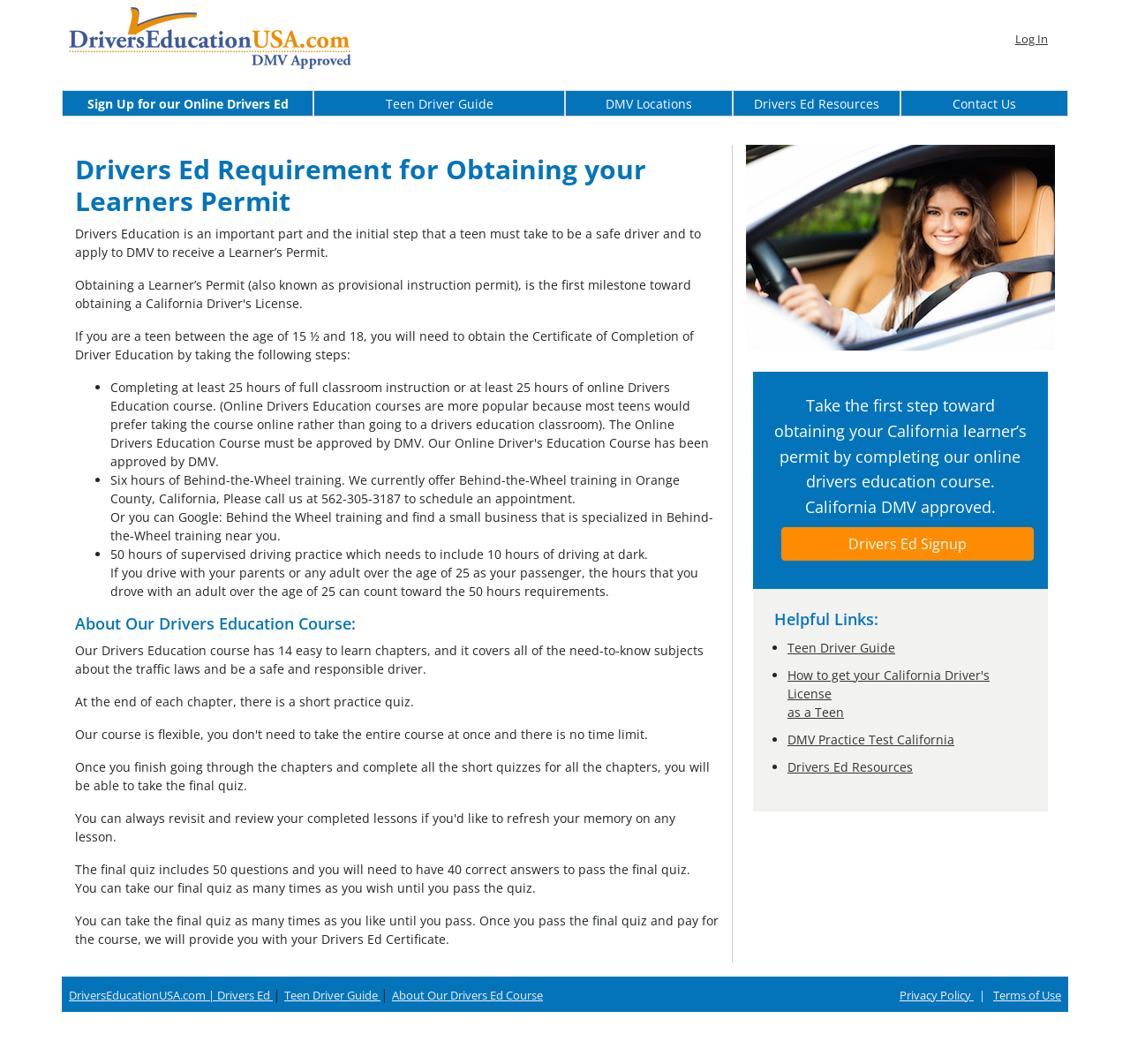Please provide a comprehensive response to the question based on the details in the image: How many hours of supervised driving practice are required?

According to the webpage, one of the steps to obtain a California learner's permit is to complete 50 hours of supervised driving practice, which includes 10 hours of driving at night.